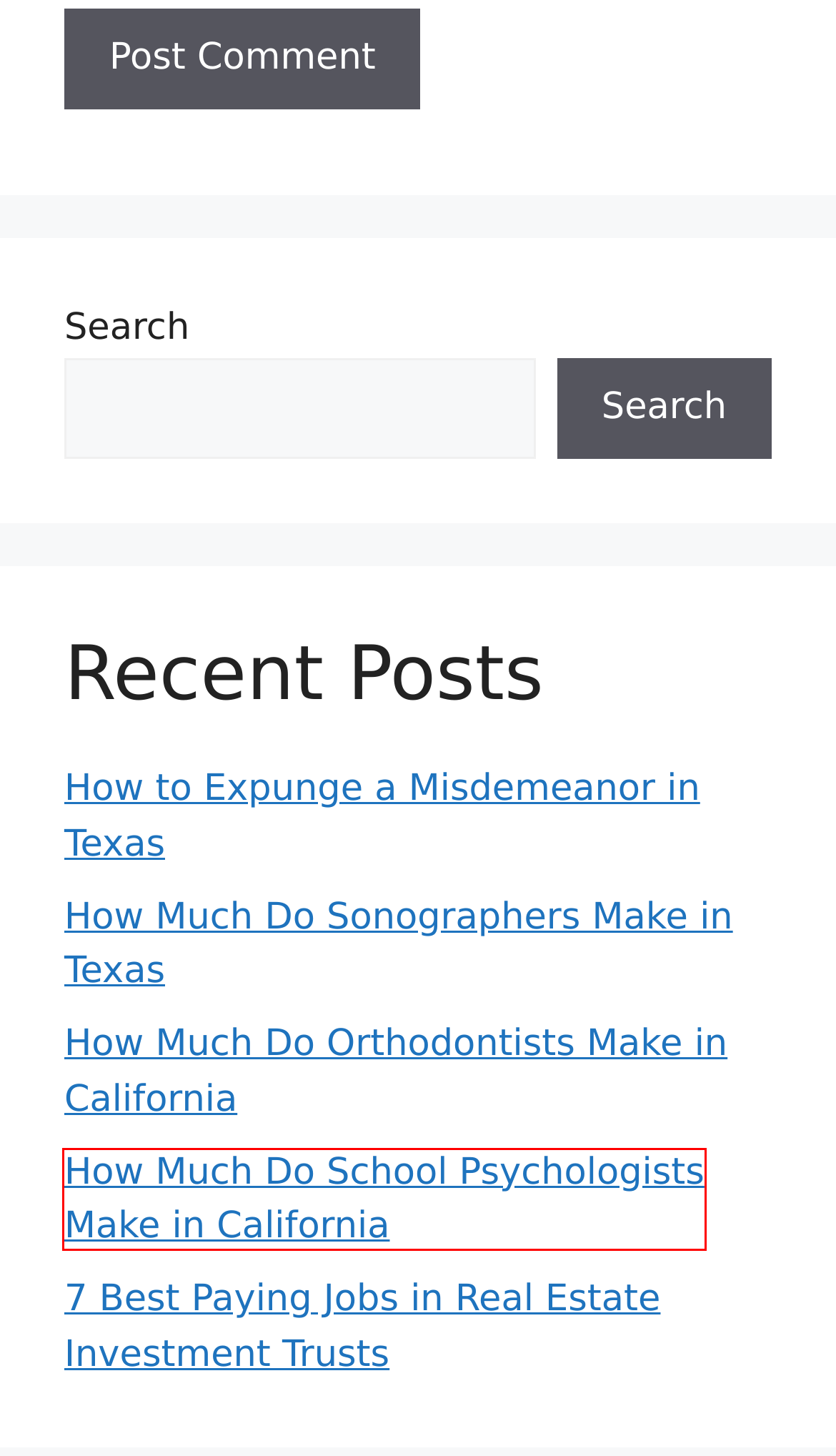You have a screenshot showing a webpage with a red bounding box highlighting an element. Choose the webpage description that best fits the new webpage after clicking the highlighted element. The descriptions are:
A. How Much Do Sonographers Make in Texas – Aidelogic
B. Aidelogic – The Platform To Quickly Find Answers
C. Top 10 Banks In USA – Aidelogic
D. How Much Do Orthodontists Make in California – Aidelogic
E. Featured – Aidelogic
F. How Much Do School Psychologists Make in California – Aidelogic
G. 7 Best Paying Jobs in Real Estate Investment Trusts – Aidelogic
H. GeneratePress - The perfect foundation for your WordPress website.

F